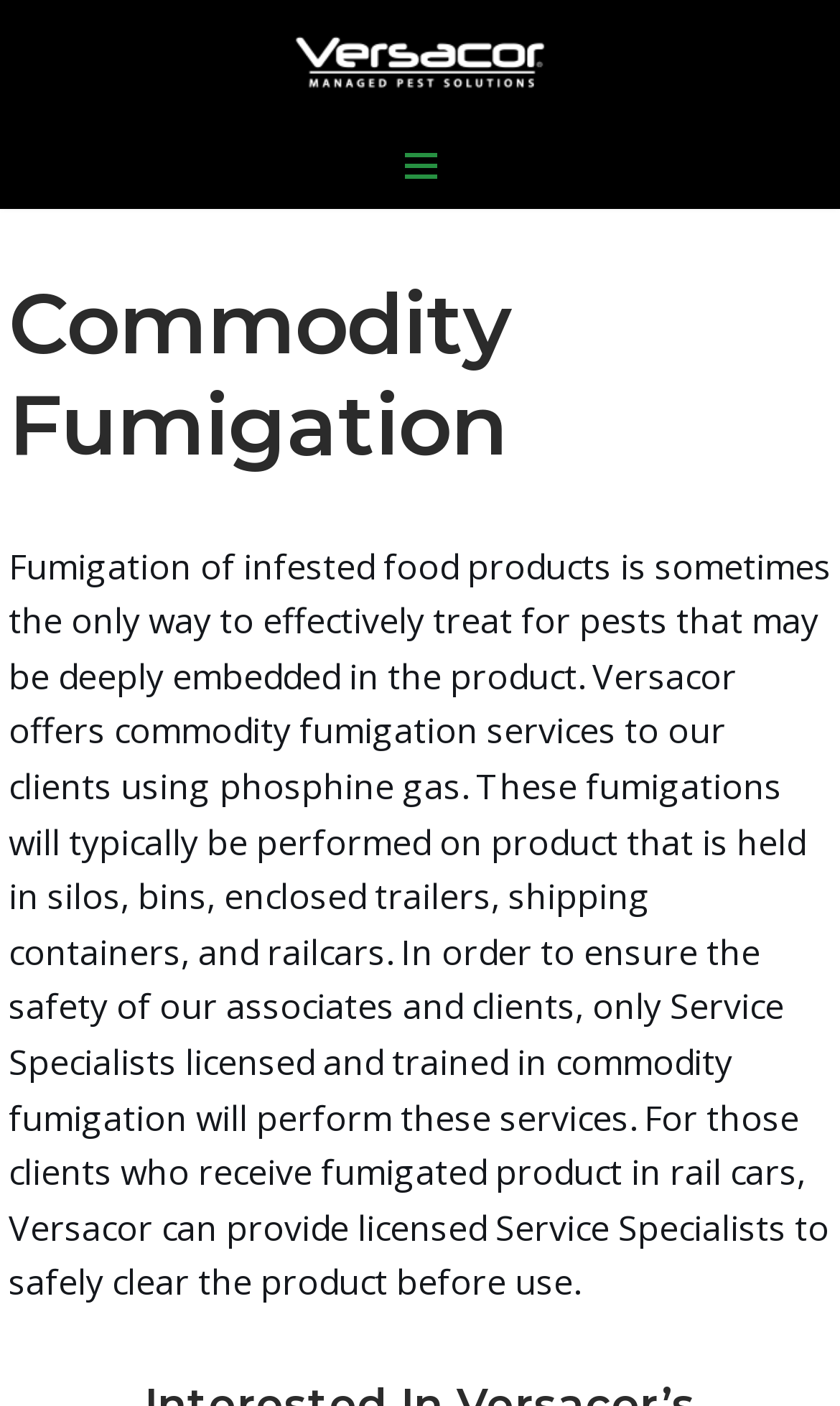Find the bounding box of the element with the following description: "Skip to content". The coordinates must be four float numbers between 0 and 1, formatted as [left, top, right, bottom].

[0.0, 0.049, 0.077, 0.08]